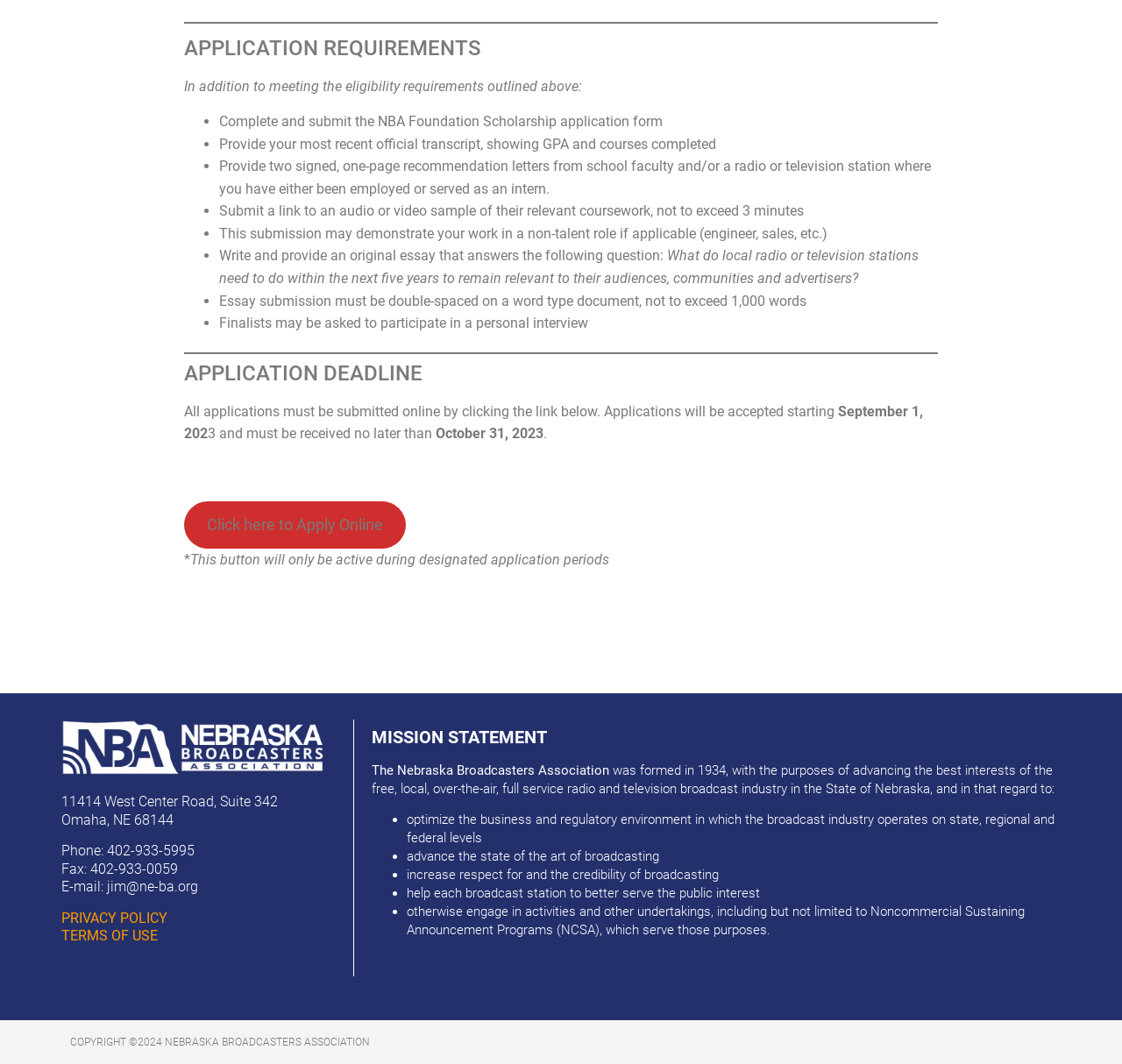What is the purpose of the Nebraska Broadcasters Association?
Based on the screenshot, provide a one-word or short-phrase response.

To advance the broadcast industry